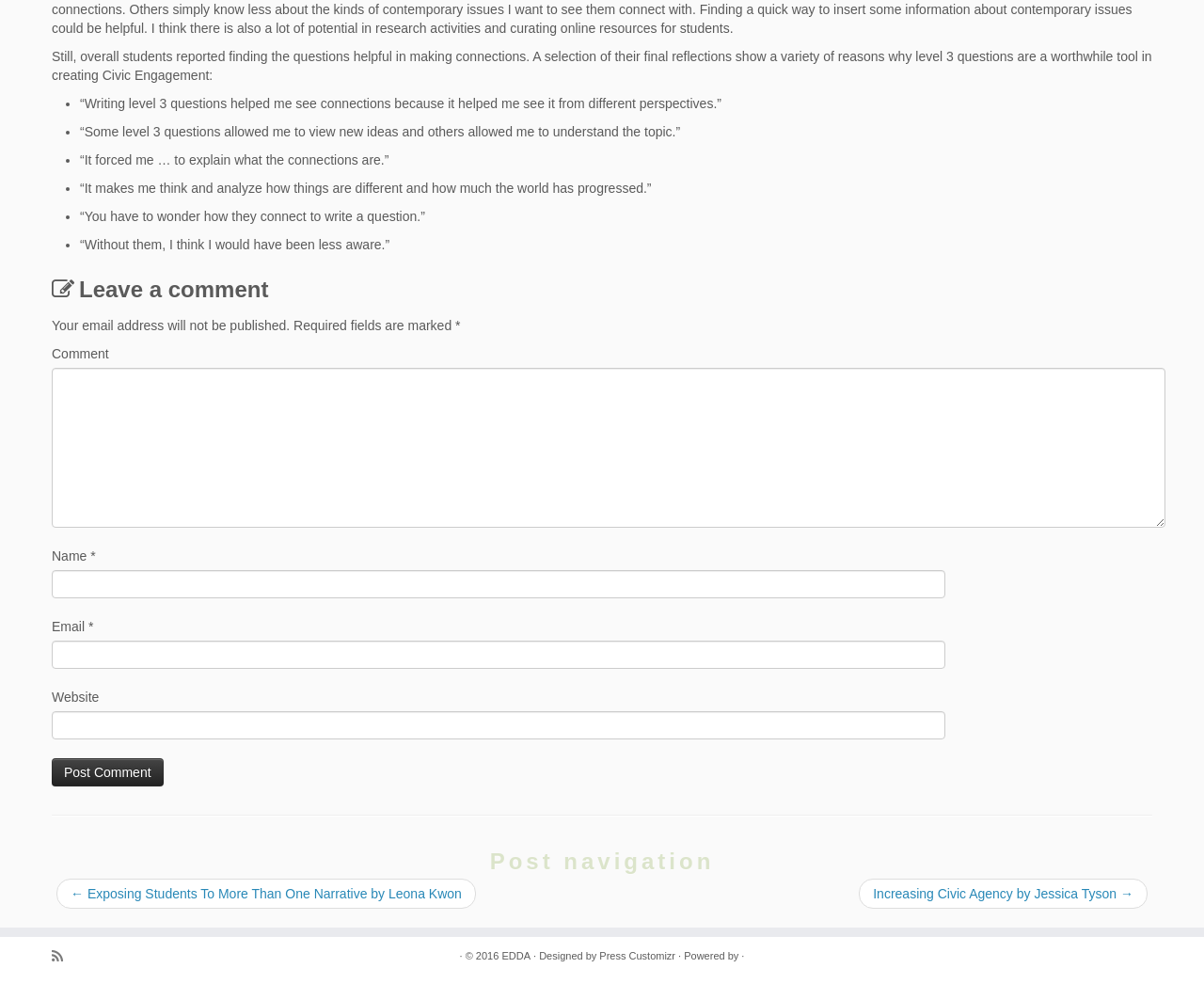Answer the following query concisely with a single word or phrase:
What is the purpose of writing level 3 questions?

To see connections from different perspectives